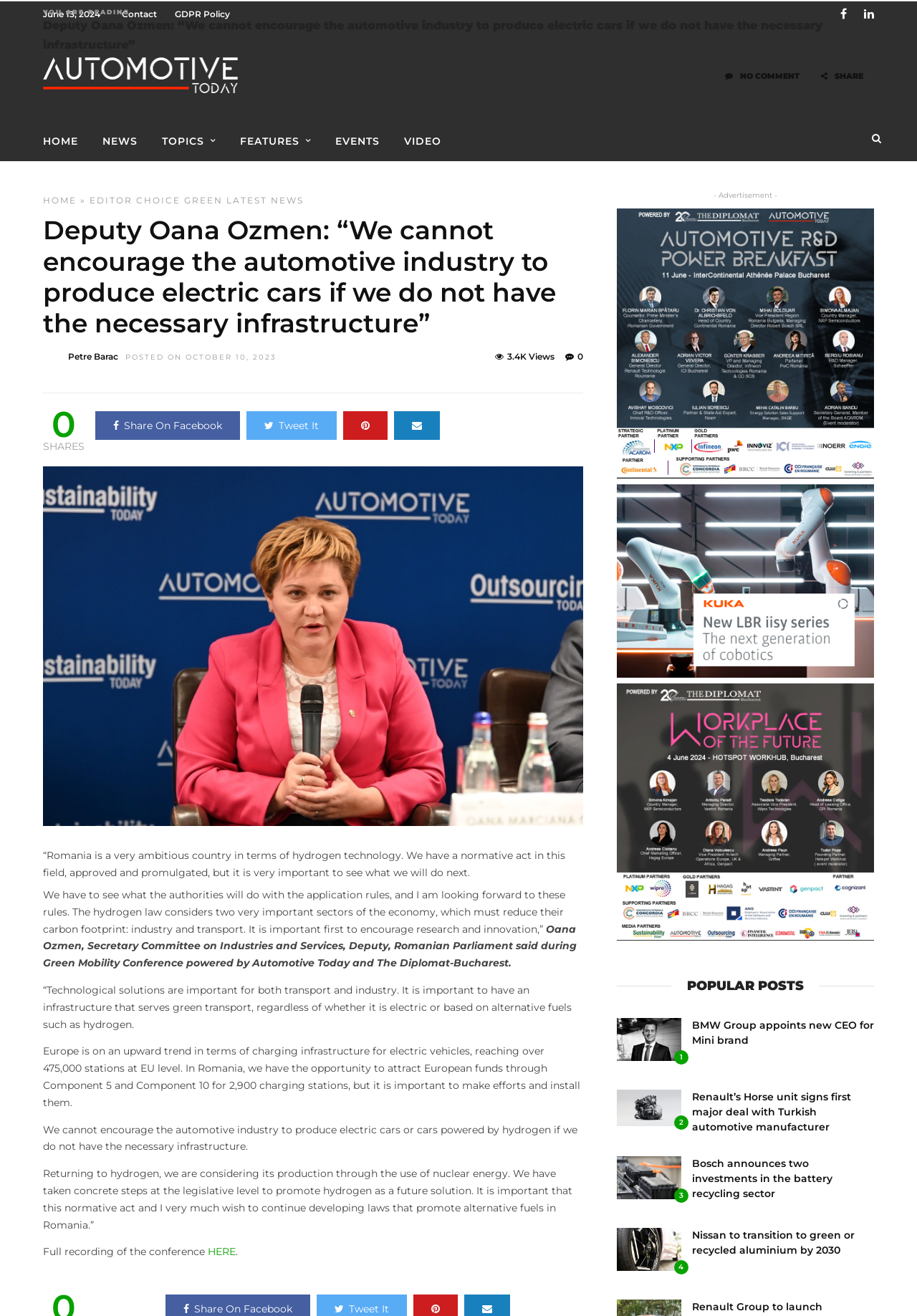Review the image closely and give a comprehensive answer to the question: What is the date of the news article?

I found the date of the news article by looking at the top of the webpage, where it says 'June 13, 2024' in a static text element.